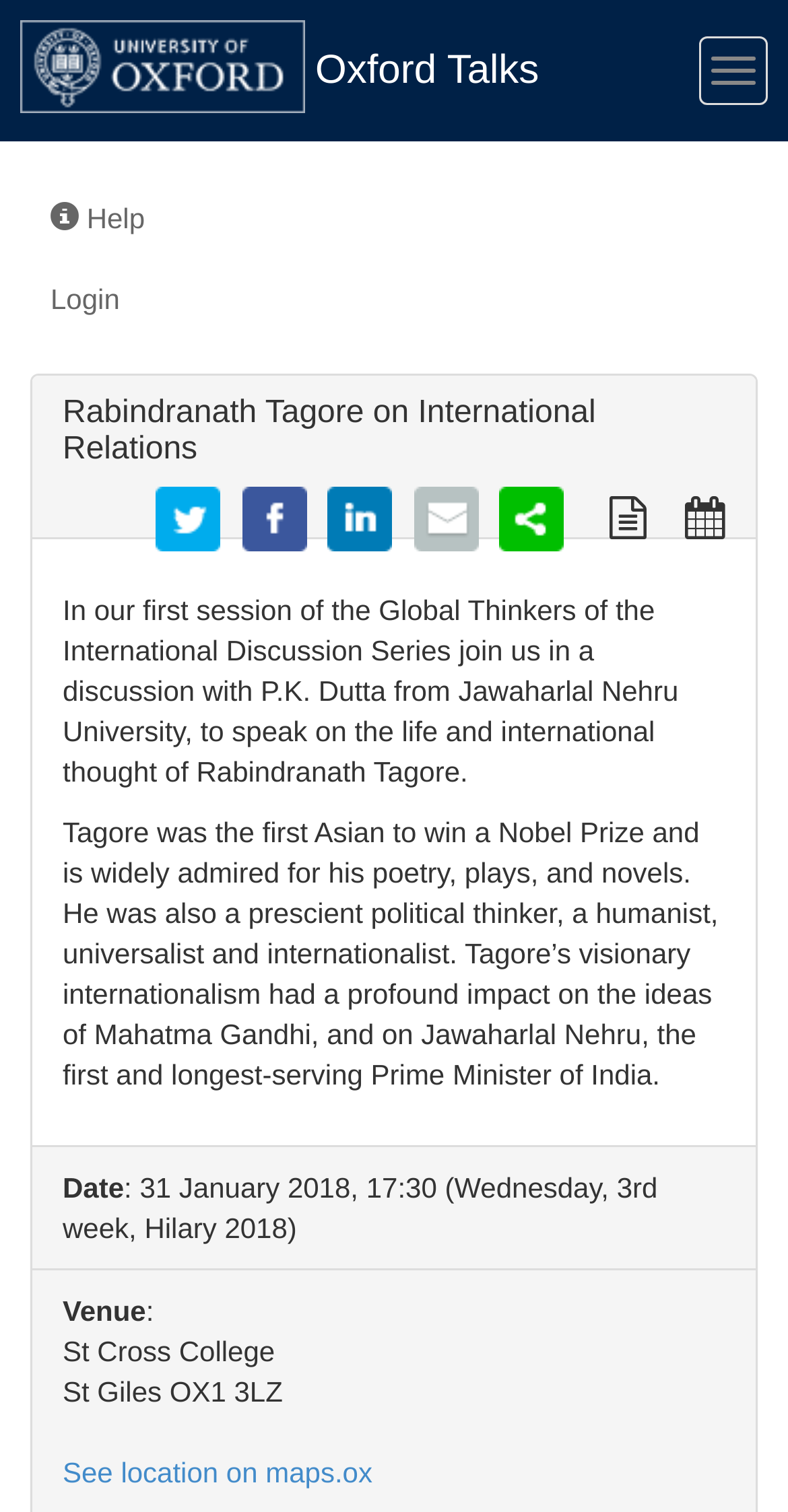What is the time of the event?
Based on the image, please offer an in-depth response to the question.

The time of the event is 17:30, which is mentioned in the static text ': 31 January 2018, 17:30 (Wednesday, 3rd week, Hilary 2018)'